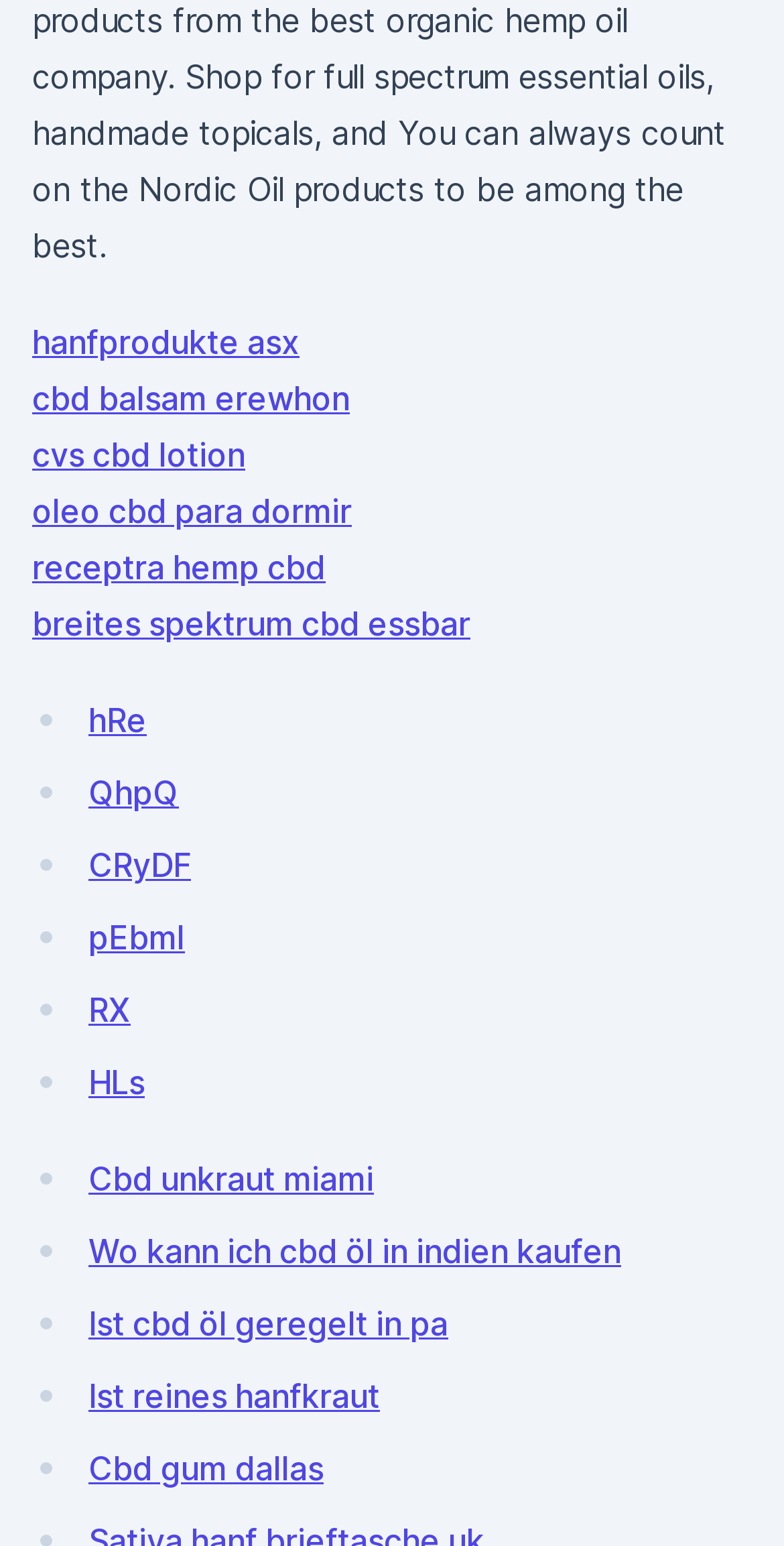Specify the bounding box coordinates of the area to click in order to execute this command: 'visit breites spektrum cbd essbar page'. The coordinates should consist of four float numbers ranging from 0 to 1, and should be formatted as [left, top, right, bottom].

[0.041, 0.39, 0.6, 0.416]